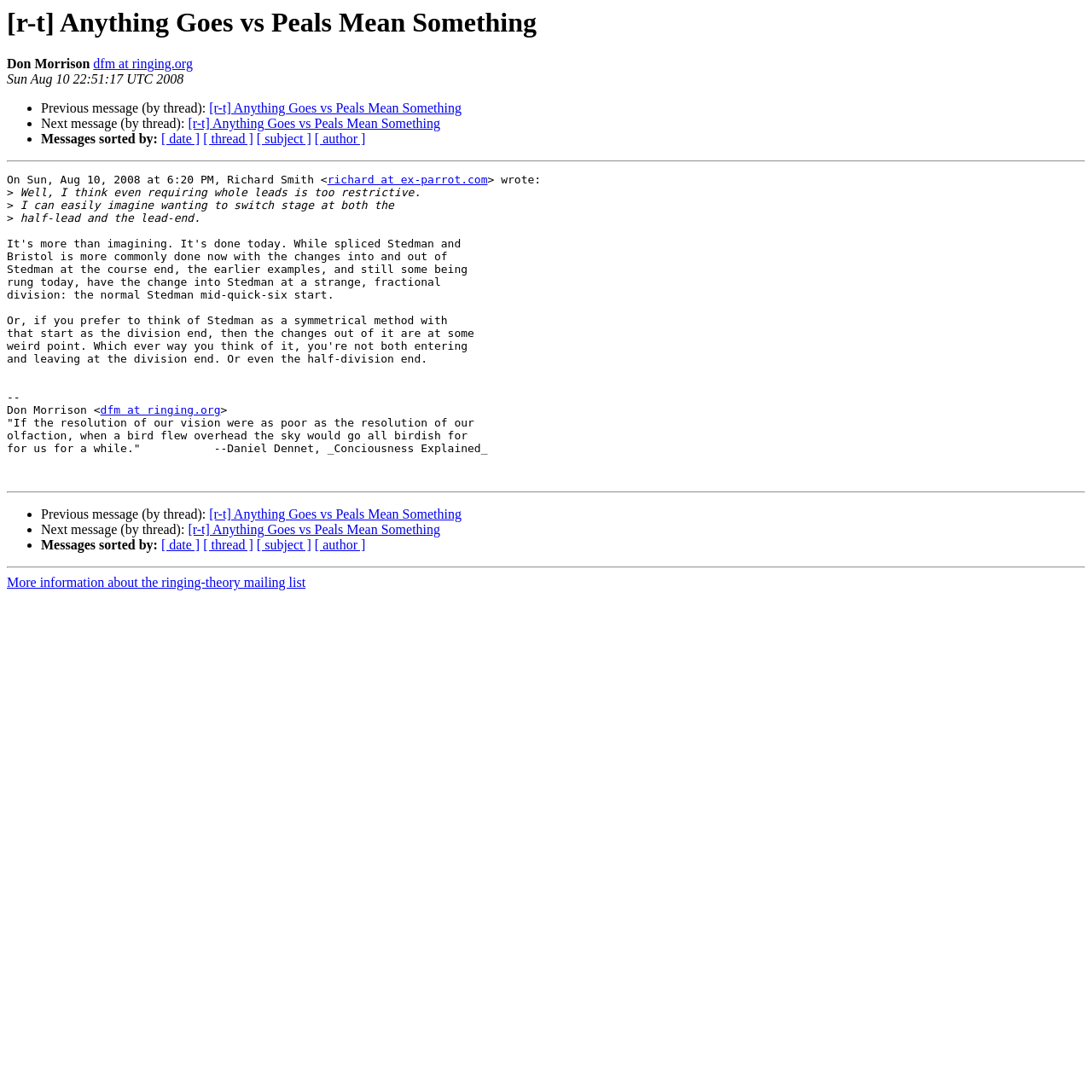Please respond in a single word or phrase: 
What is the author of the message?

Richard Smith